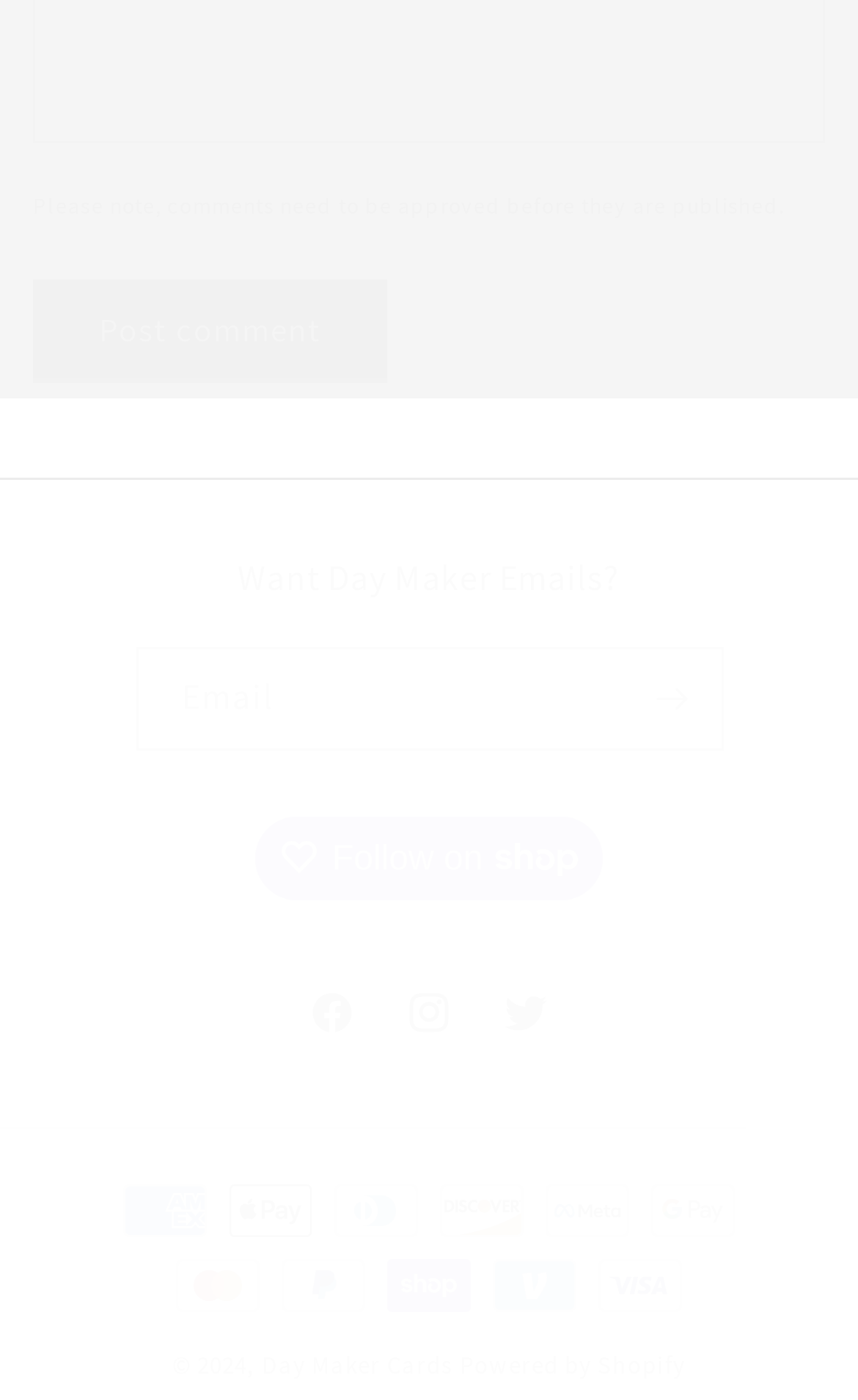Please mark the bounding box coordinates of the area that should be clicked to carry out the instruction: "Subscribe to newsletter".

[0.727, 0.462, 0.84, 0.536]